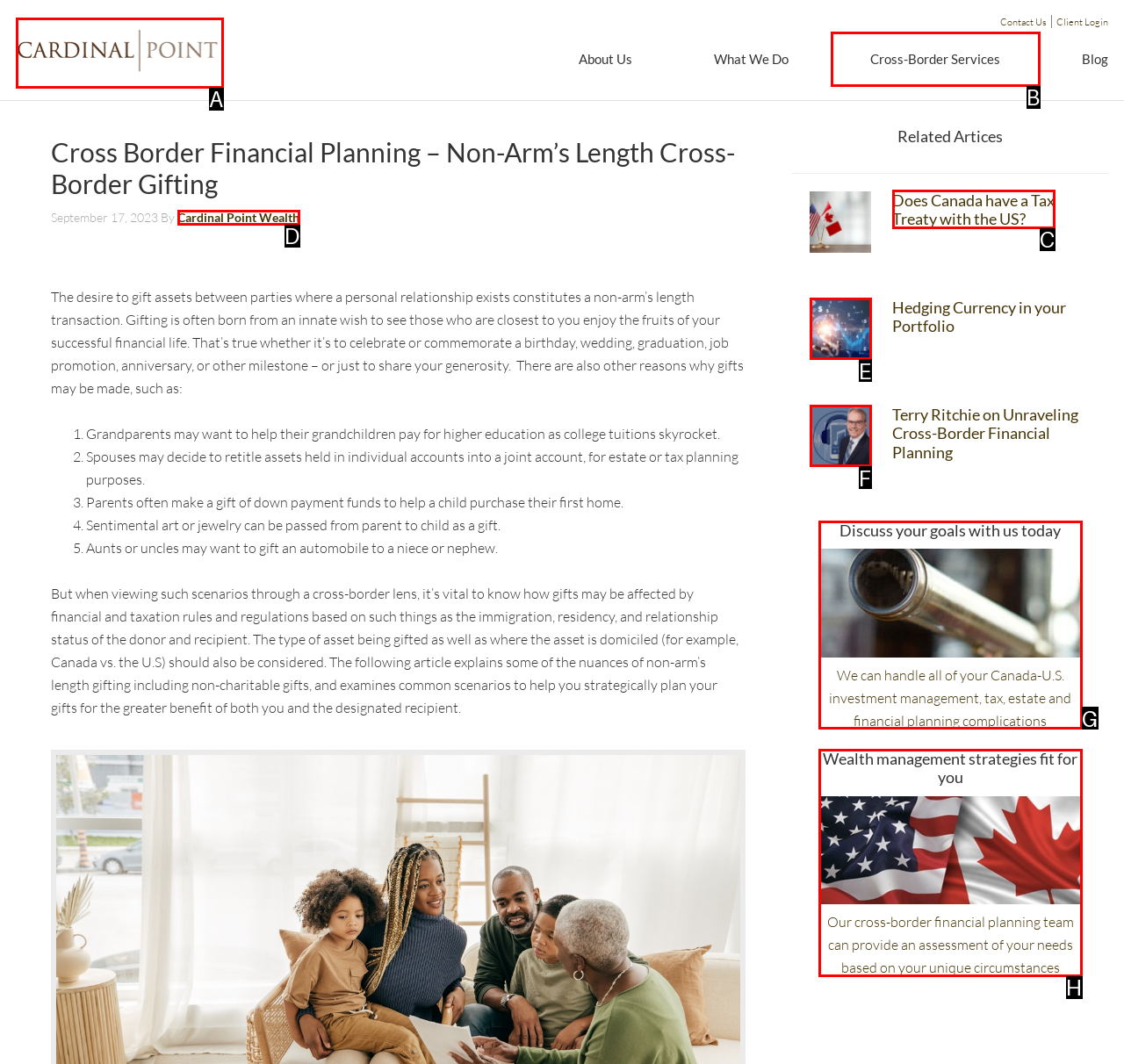Identify the bounding box that corresponds to: Cardinal Point Wealth Management
Respond with the letter of the correct option from the provided choices.

A